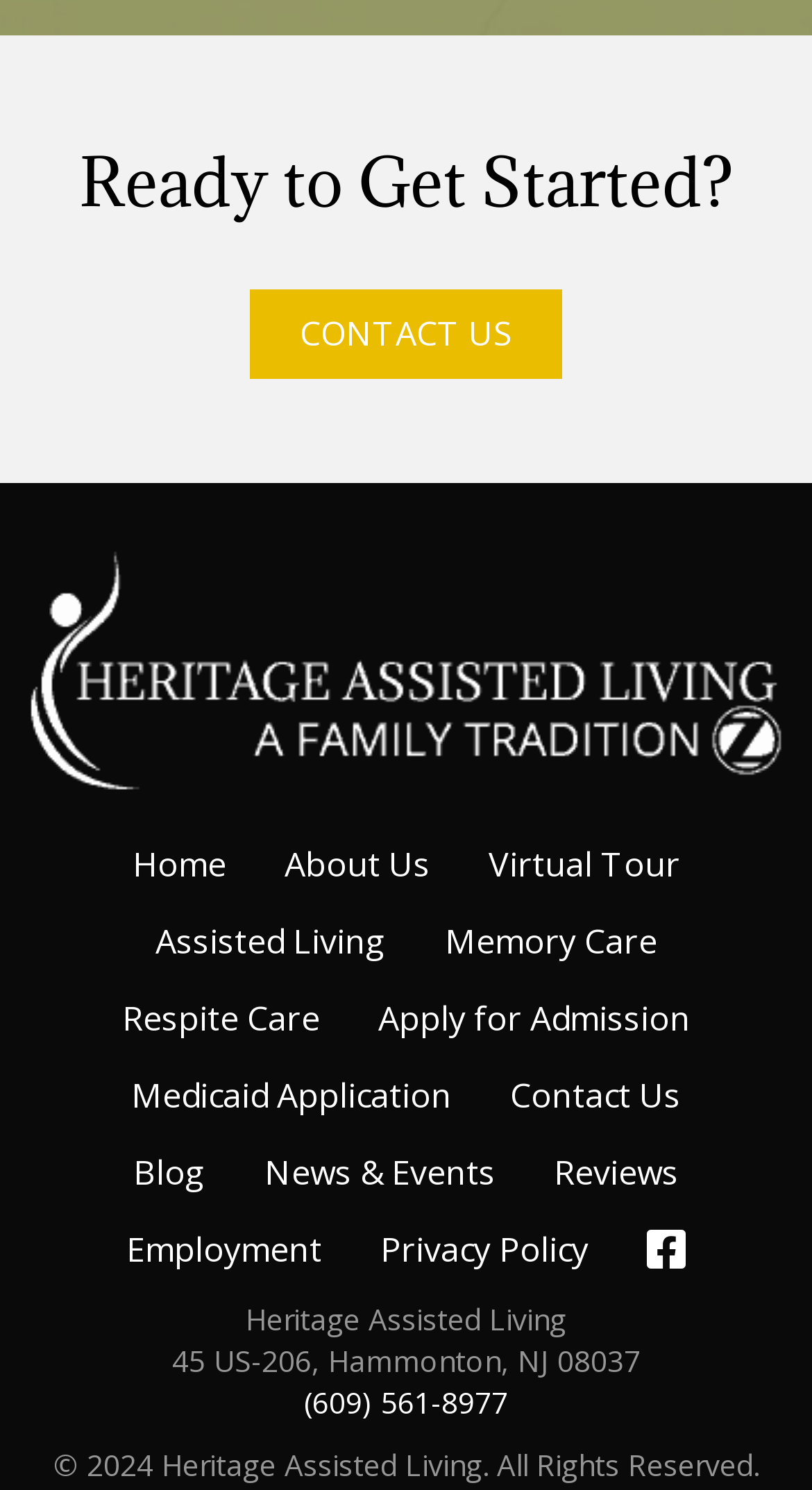Utilize the details in the image to give a detailed response to the question: What is the copyright year of the facility's website?

The copyright year of the facility's website can be found in the static text element '© 2024 Heritage Assisted Living. All Rights Reserved.' located at the bottom of the webpage, with a bounding box coordinate of [0.065, 0.97, 0.935, 0.997].